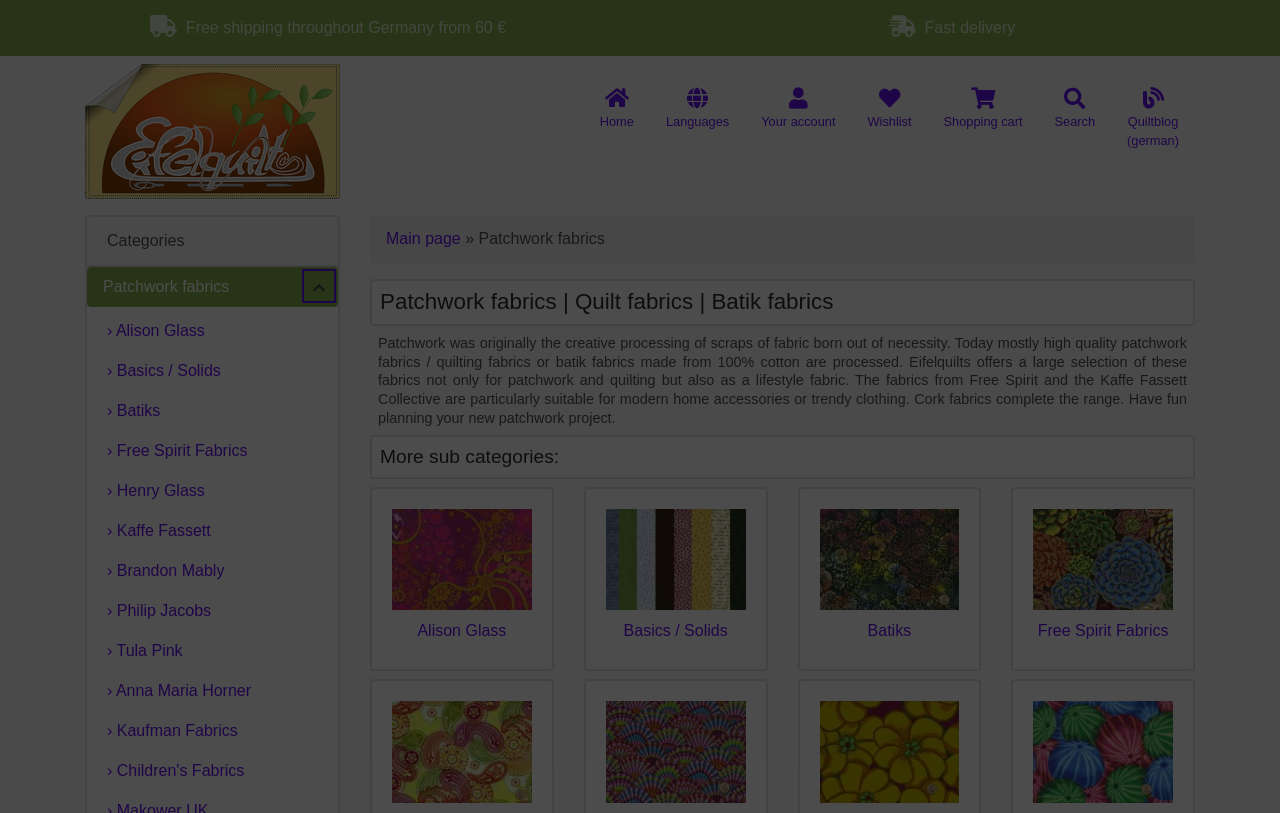Provide the bounding box coordinates of the section that needs to be clicked to accomplish the following instruction: "Go to the 'Patchwork fabrics' category."

[0.068, 0.328, 0.264, 0.378]